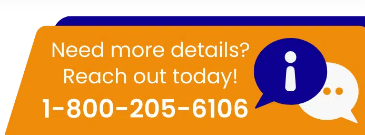Please answer the following question using a single word or phrase: 
What is the purpose of the speech bubble icon?

To enhance sense of communication